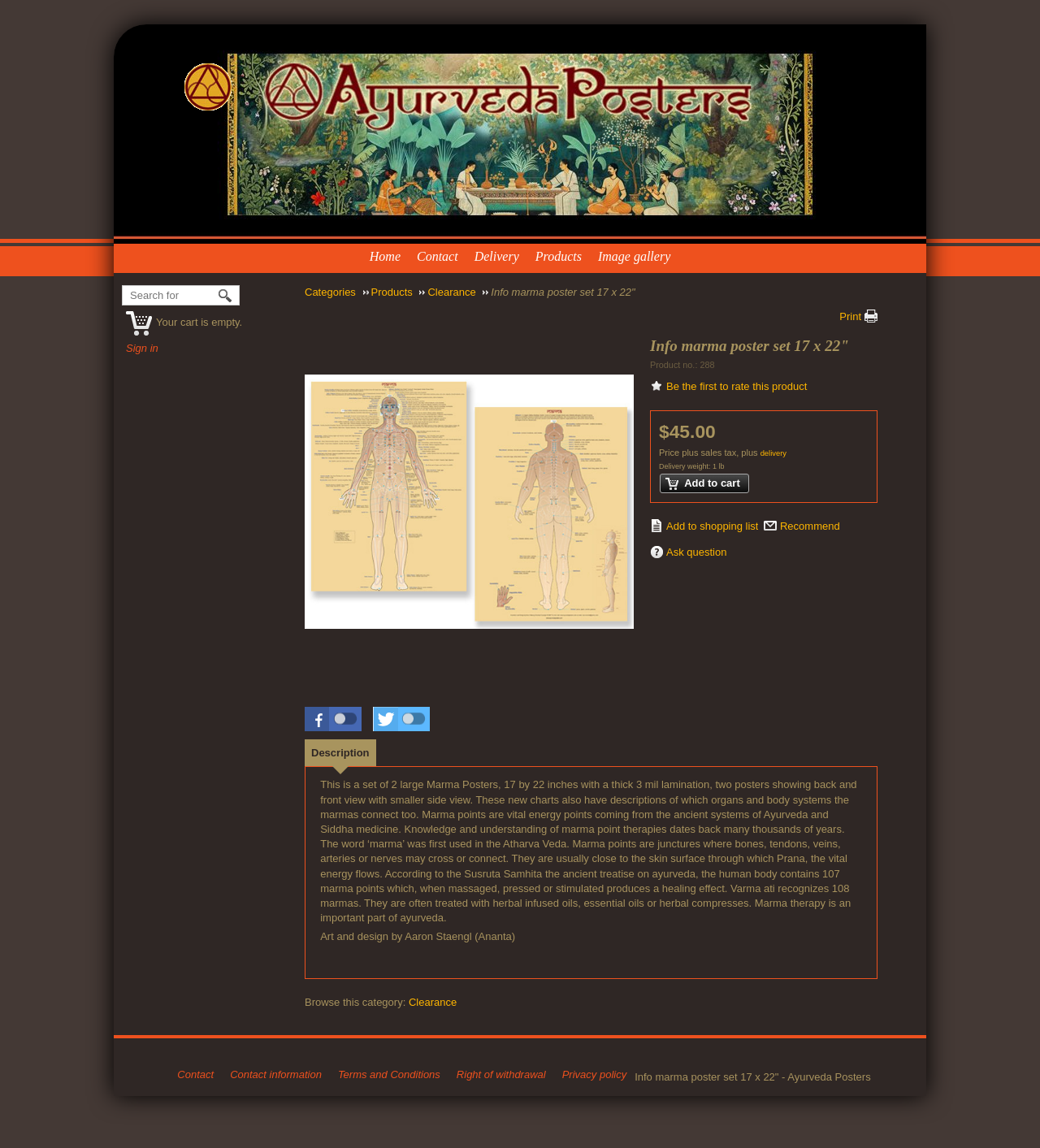Identify the bounding box for the UI element described as: "value="Add to shopping list"". The coordinates should be four float numbers between 0 and 1, i.e., [left, top, right, bottom].

[0.625, 0.452, 0.729, 0.463]